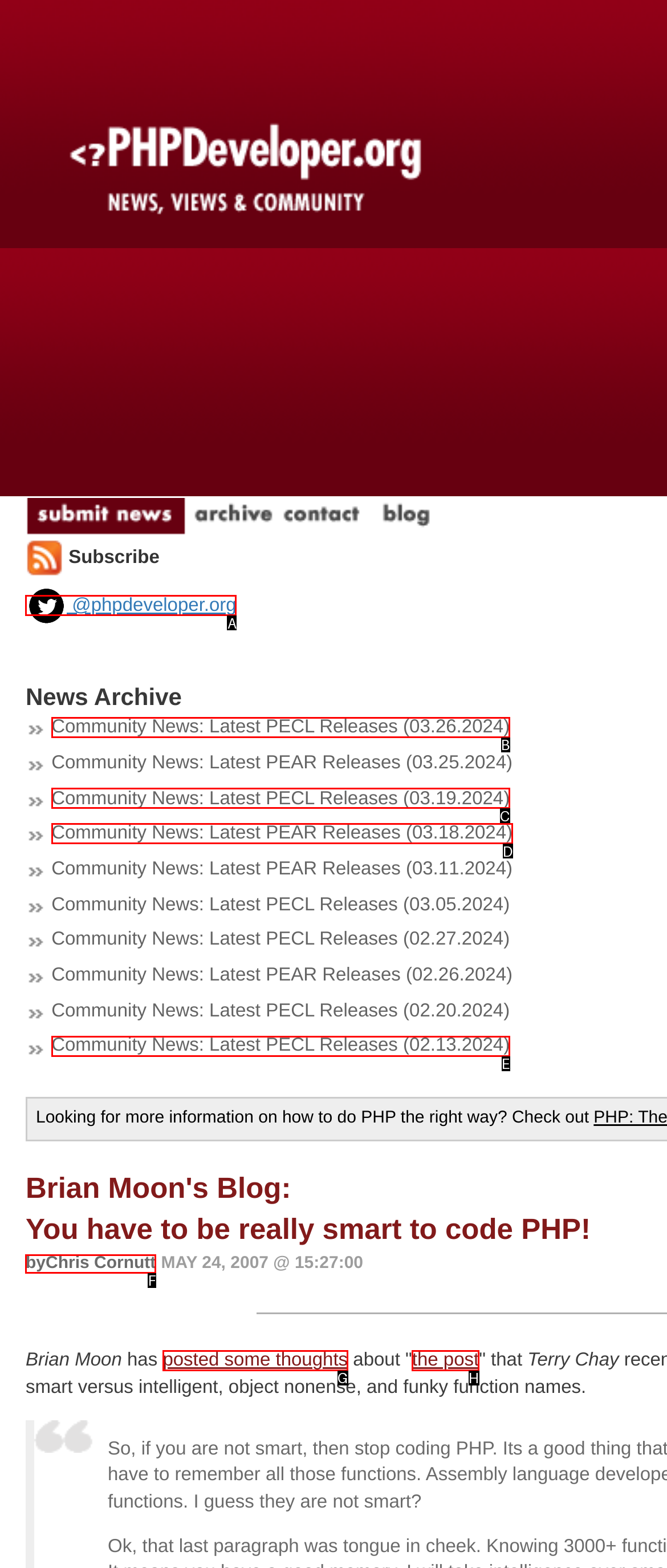Identify the HTML element I need to click to complete this task: Read the post by Chris Cornutt Provide the option's letter from the available choices.

F